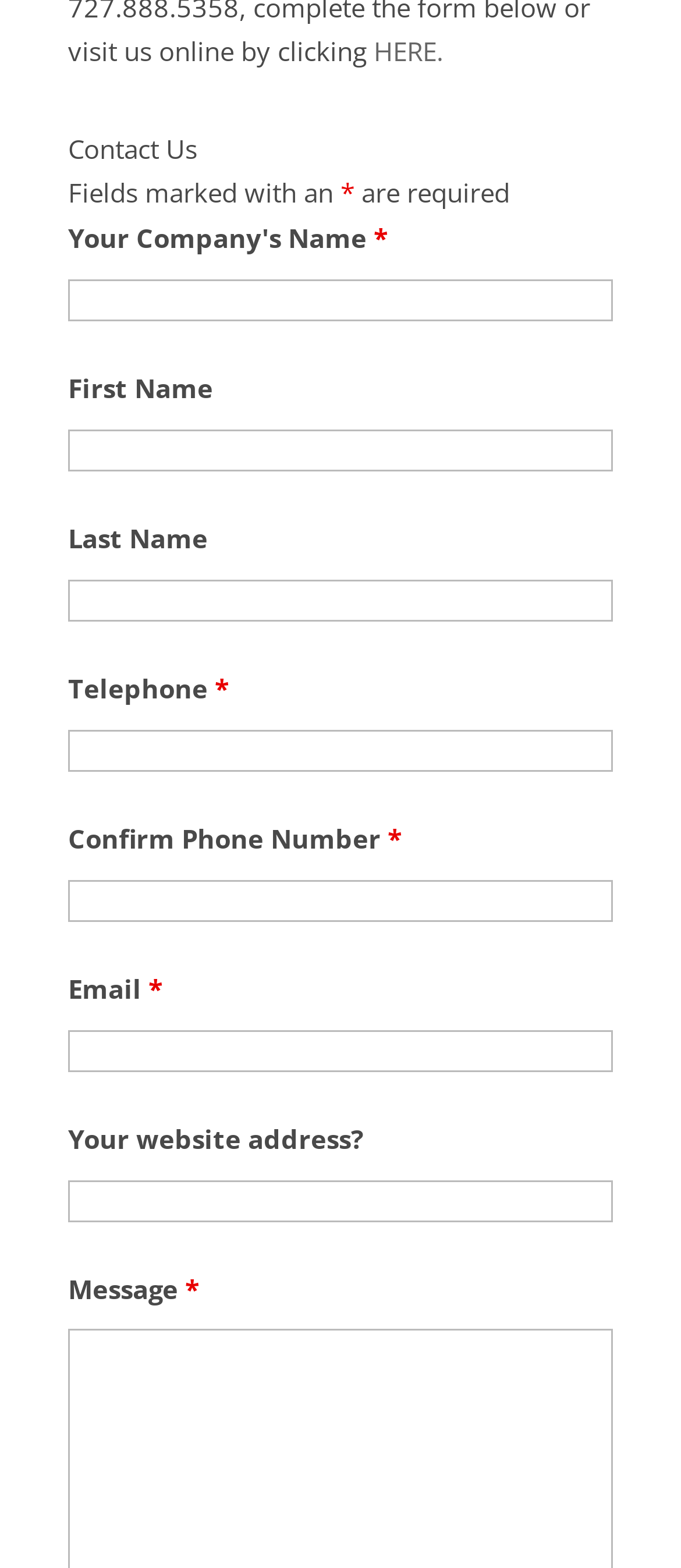Can you give a detailed response to the following question using the information from the image? Is the 'Last Name' field required?

I checked the 'Last Name' field and saw that it does not have an asterisk (*) which indicates it is not a required field.